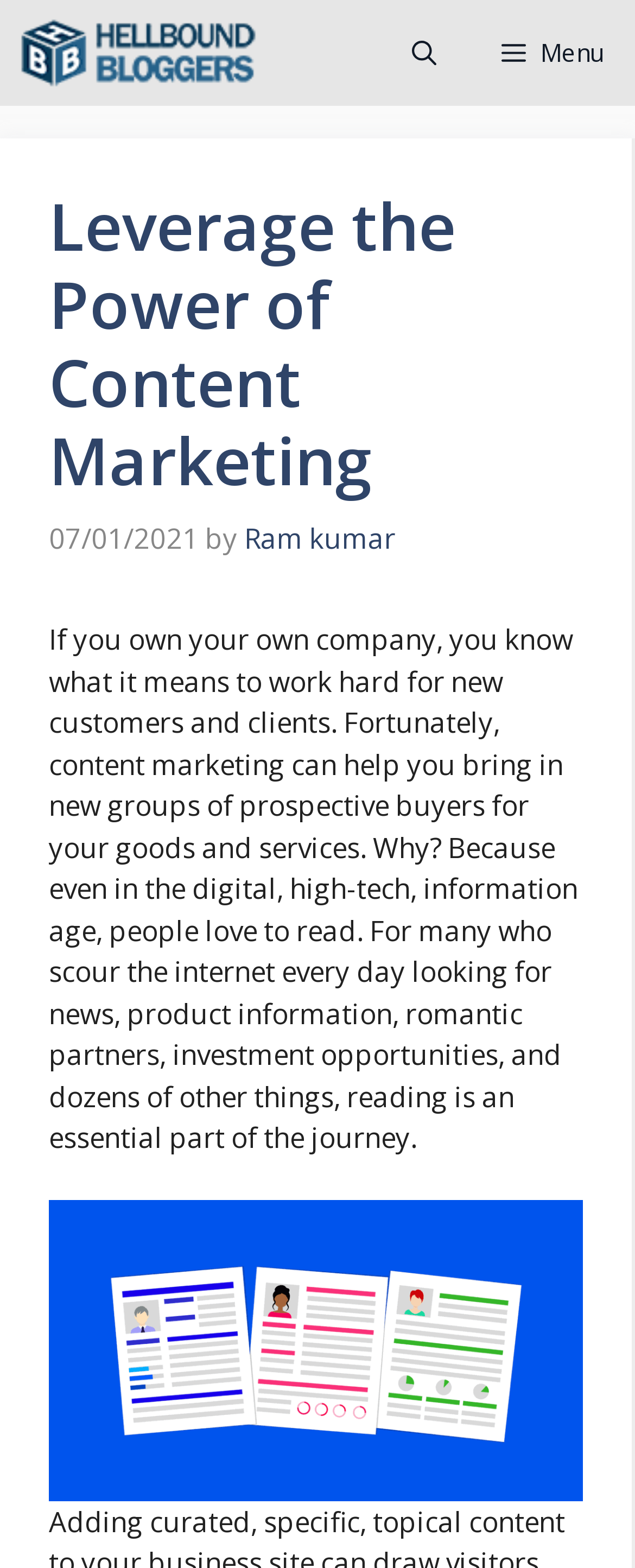Identify the coordinates of the bounding box for the element described below: "title="HellBound Bloggers (HBB)"". Return the coordinates as four float numbers between 0 and 1: [left, top, right, bottom].

[0.026, 0.0, 0.411, 0.067]